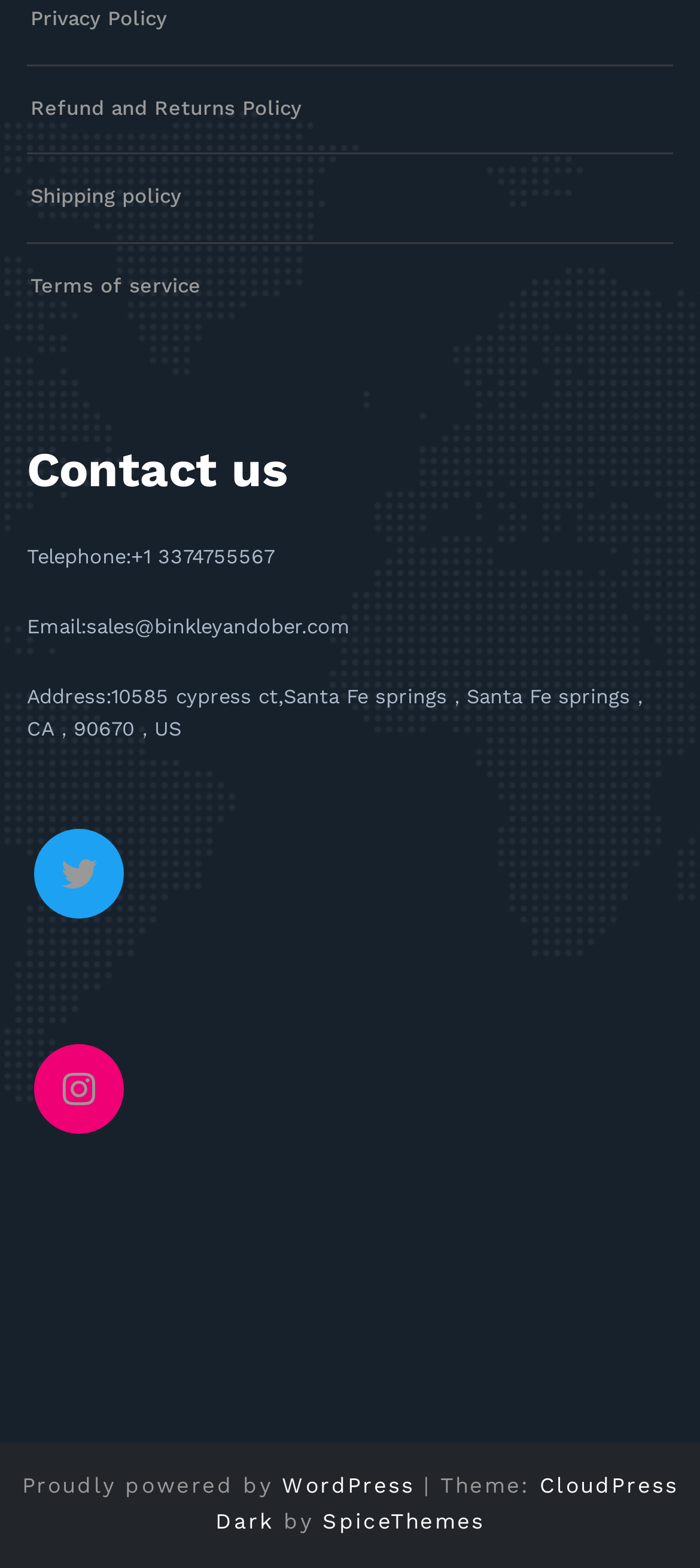Please provide a short answer using a single word or phrase for the question:
What platform is the website powered by?

WordPress